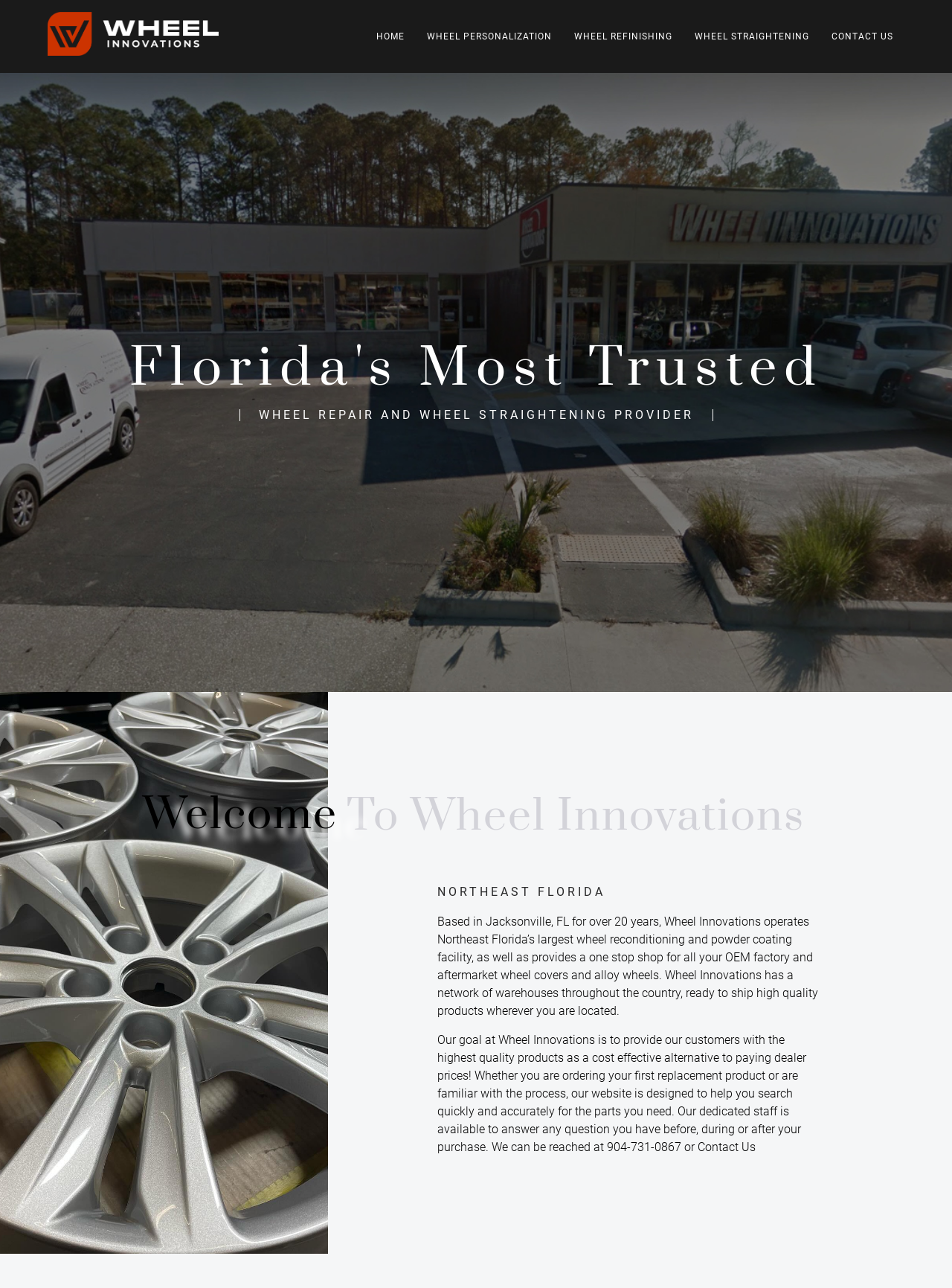Given the description of a UI element: "alt="Nerds By Night"", identify the bounding box coordinates of the matching element in the webpage screenshot.

[0.05, 0.009, 0.23, 0.048]